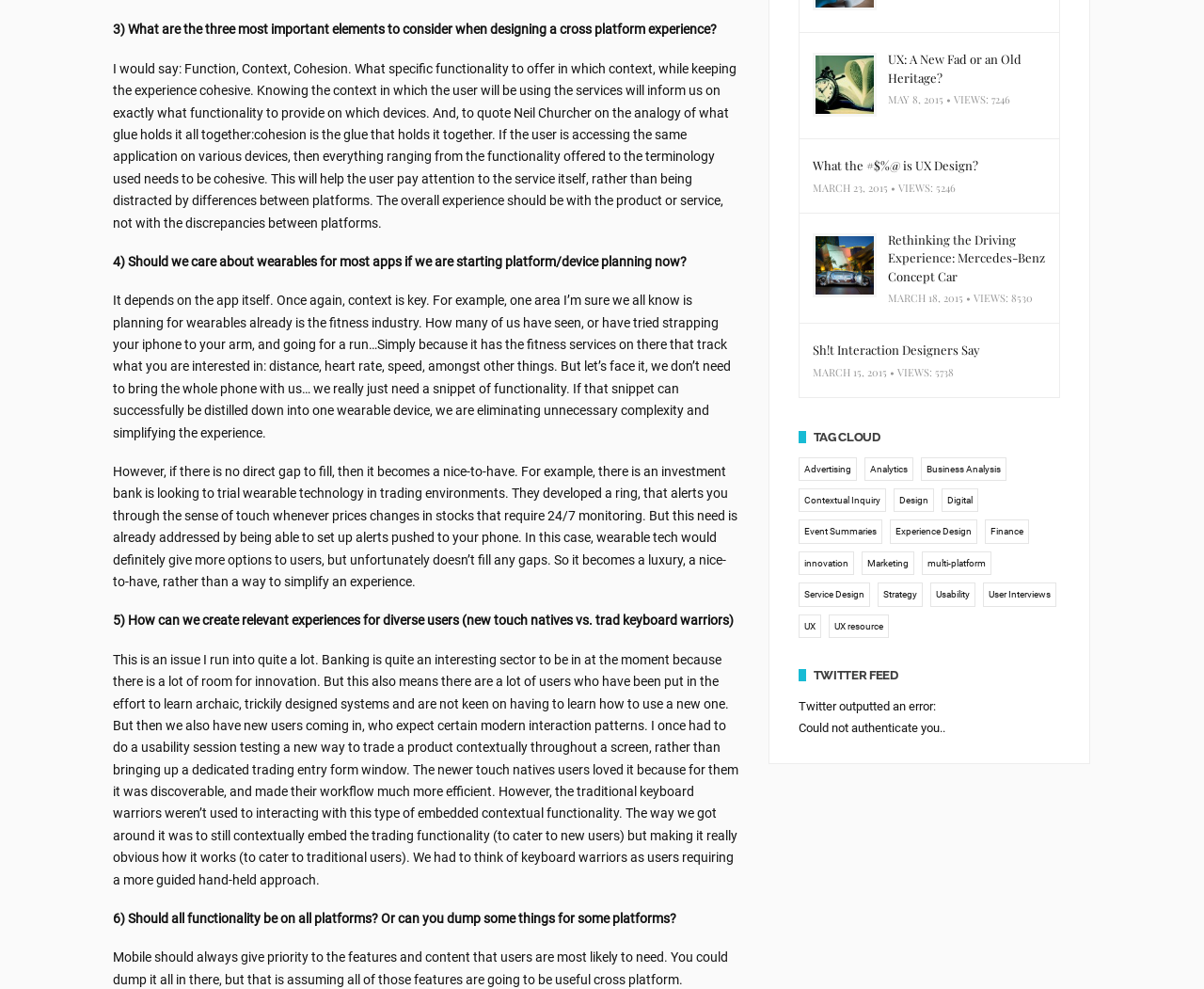Could you find the bounding box coordinates of the clickable area to complete this instruction: "Select a film genre from the dropdown"?

None